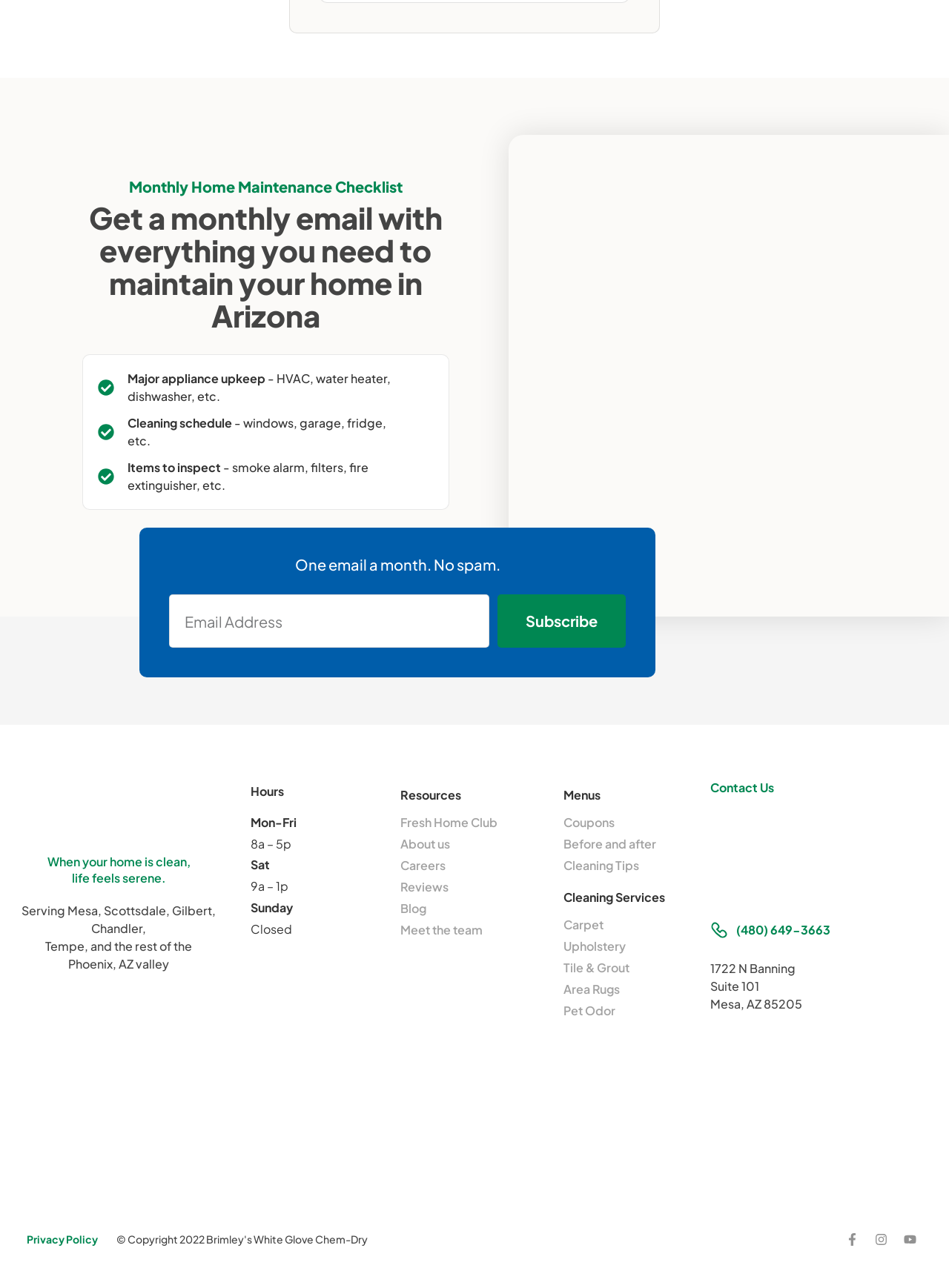What is the business hours of Brimley's White Glove Chem-Dry?
Refer to the image and provide a concise answer in one word or phrase.

Mon-Fri 8a-5p, Sat 9a-1p, Sun Closed